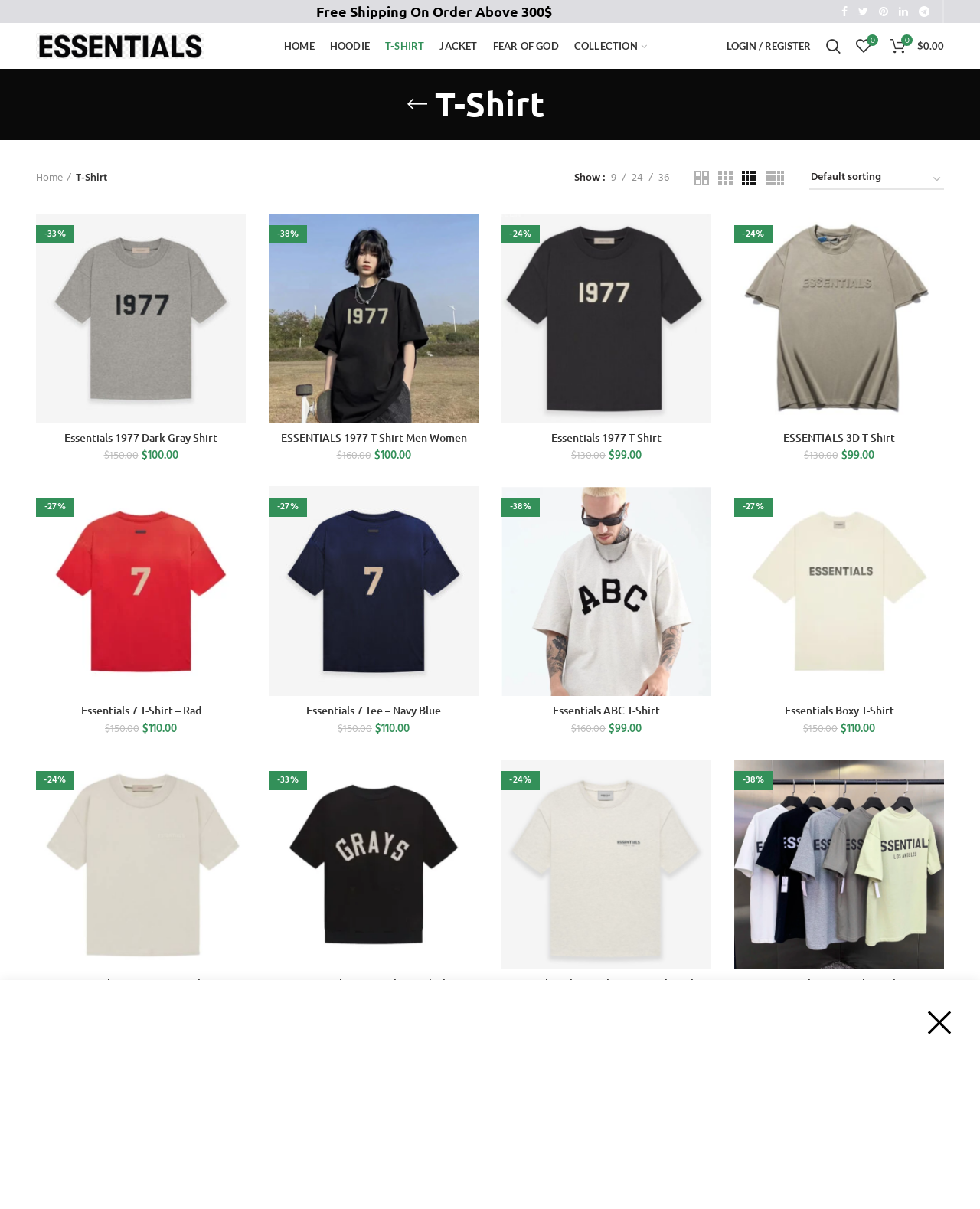What is the discount on the Essentials 1977 Dark Gray Shirt?
From the screenshot, provide a brief answer in one word or phrase.

-33%